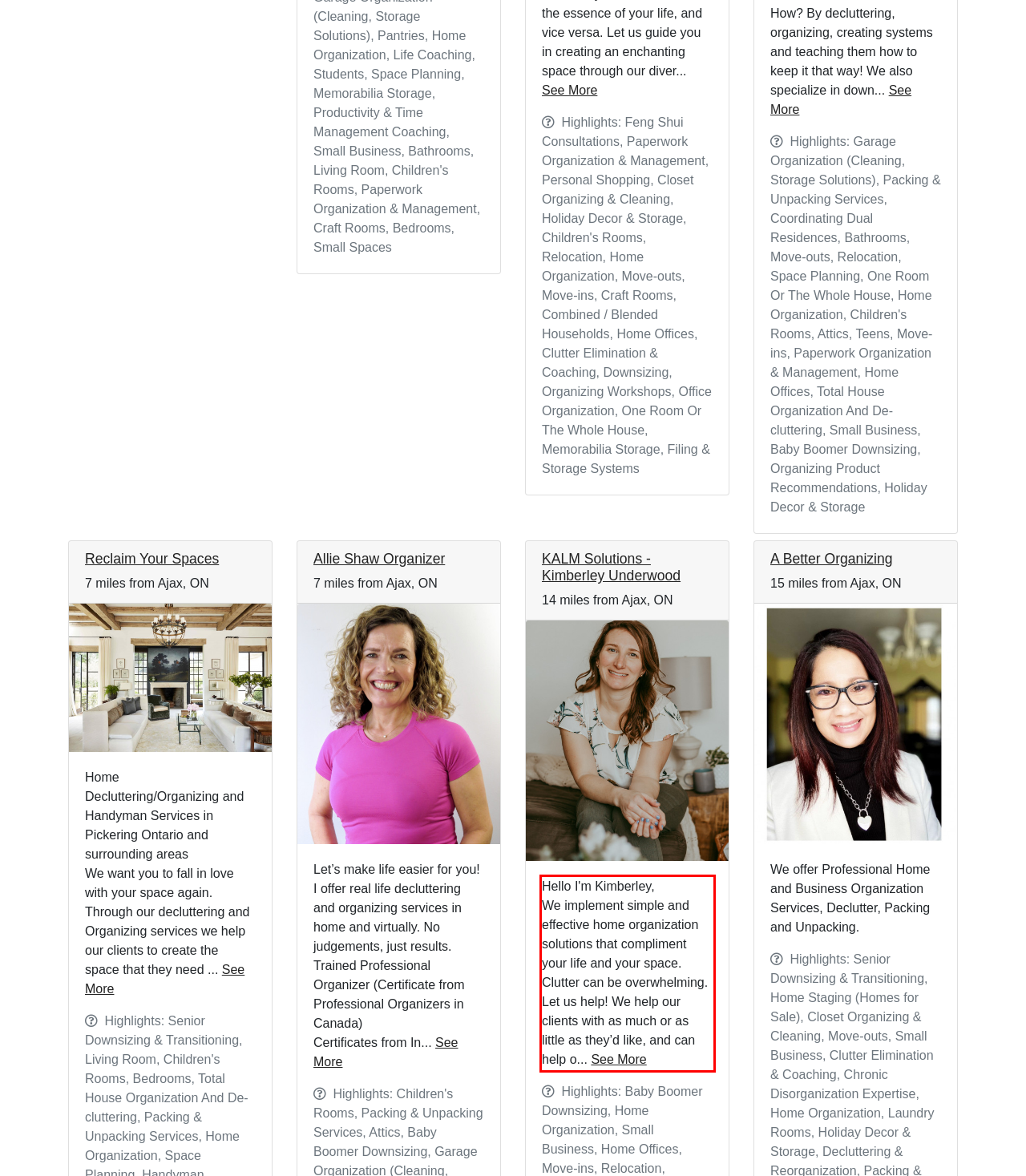Perform OCR on the text inside the red-bordered box in the provided screenshot and output the content.

Hello I'm Kimberley, We implement simple and effective home organization solutions that compliment your life and your space. Clutter can be overwhelming. Let us help! We help our clients with as much or as little as they’d like, and can help o... See More